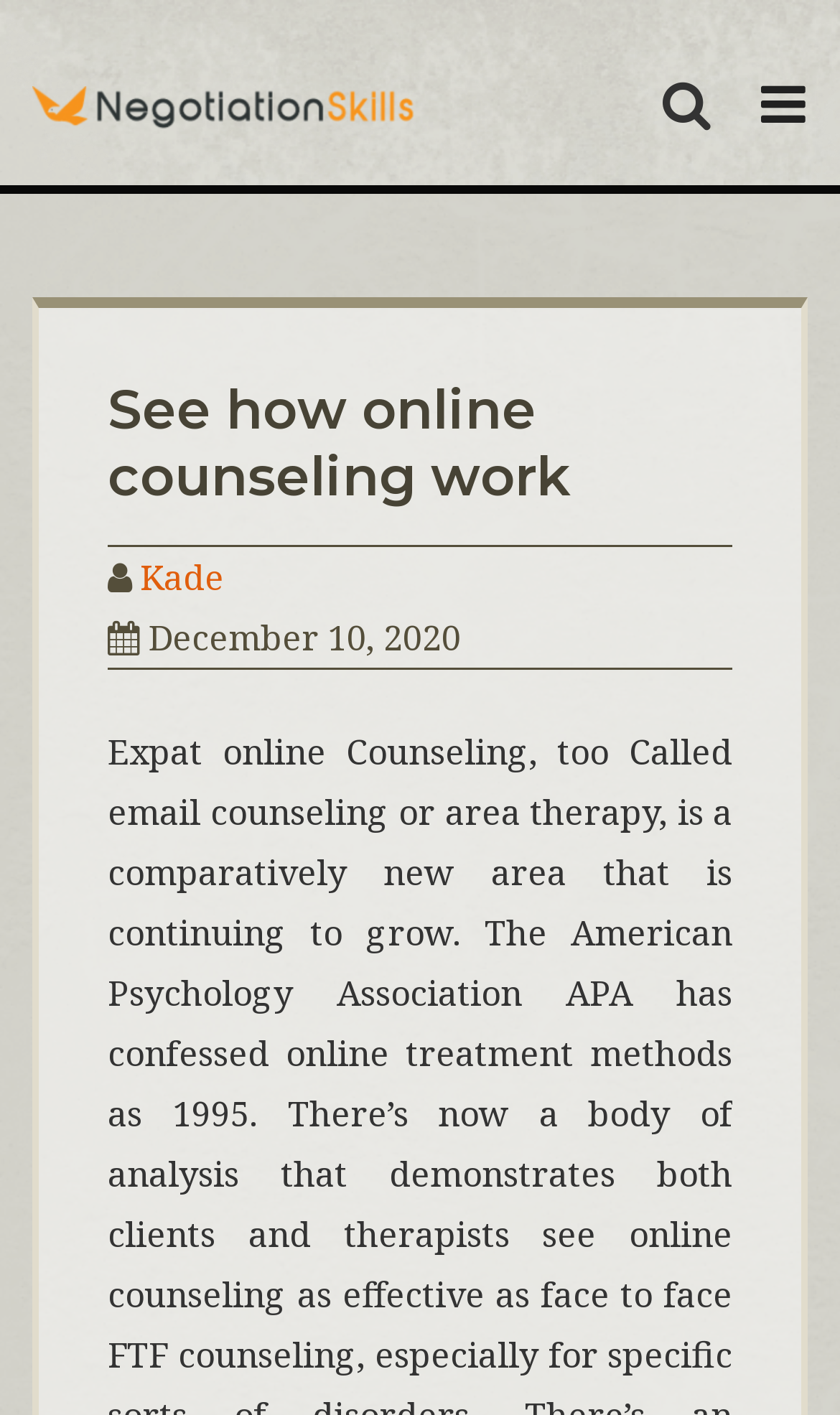Find and provide the bounding box coordinates for the UI element described here: "aria-label="Go to slide 2"". The coordinates should be given as four float numbers between 0 and 1: [left, top, right, bottom].

None